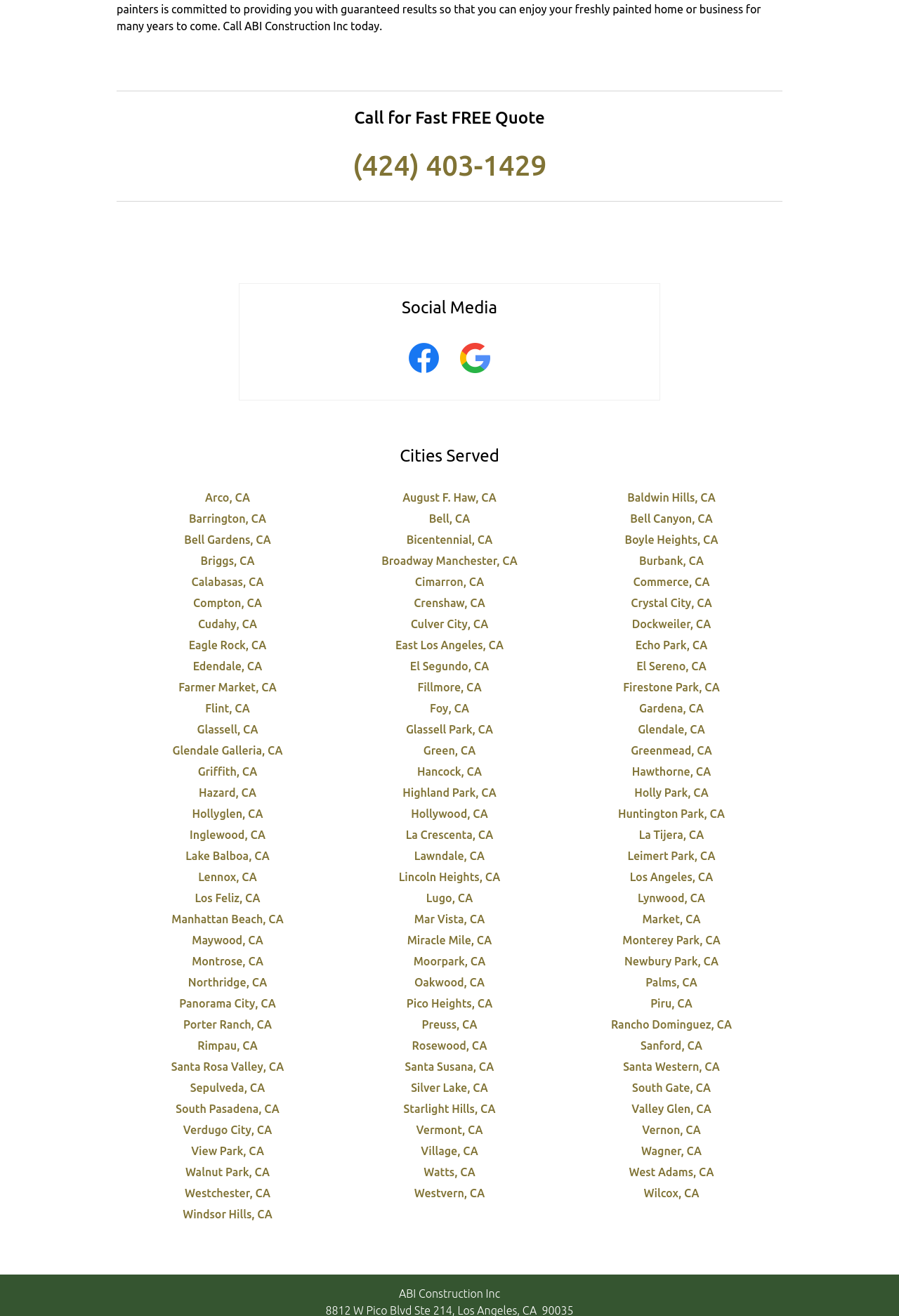What is the phone number to call for a free quote? Observe the screenshot and provide a one-word or short phrase answer.

(424) 403-1429